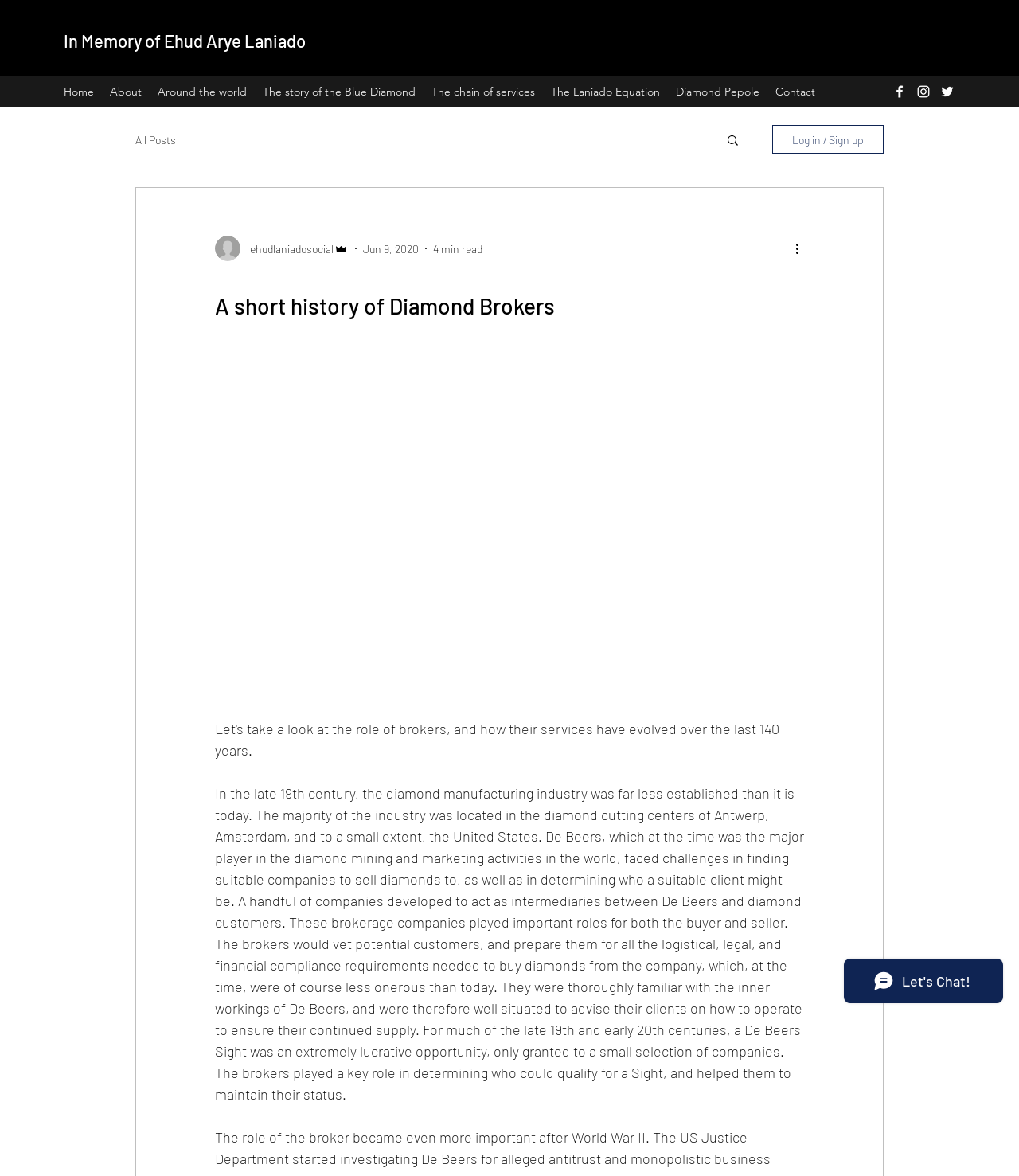Locate the bounding box coordinates of the area to click to fulfill this instruction: "Click on the 'Home' link". The bounding box should be presented as four float numbers between 0 and 1, in the order [left, top, right, bottom].

[0.055, 0.068, 0.1, 0.088]